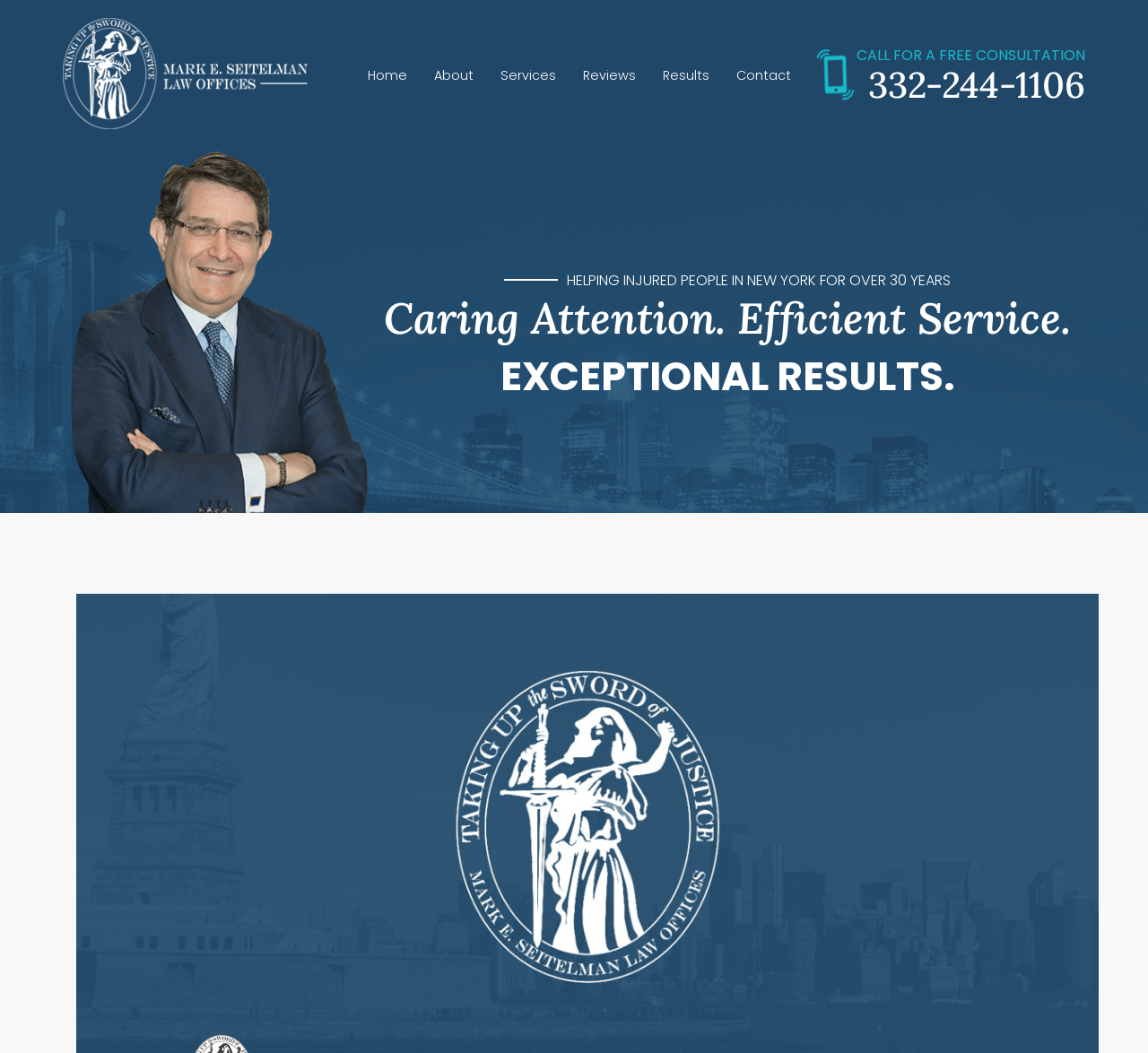Create a detailed description of the webpage's content and layout.

The webpage appears to be the homepage of Mark E. Seitelman Law Offices, a law firm specializing in accident and injury cases. At the top left corner, there are four "Skip to" links, allowing users to navigate to primary navigation, main content, primary sidebar, and footer. 

Below these links, the law firm's logo is displayed, accompanied by a link to the homepage. 

On the right side of the page, a call-to-action section is prominent, featuring a "CALL FOR A FREE CONSULTATION" message and a phone number, 332-244-1106, which is clickable.

The main navigation menu is situated below the logo, with seven links: Home, About, Services, Reviews, Results, Contact, and an unspecified seventh option. These links are evenly spaced and span across the page.

Further down, there are three short paragraphs or slogans, arranged in a triangular formation. The top-left paragraph reads, "HELPING INJURED PEOPLE IN NEW YORK FOR OVER 30 YEARS." The top-right paragraph says, "Caring Attention. Efficient Service." The bottom paragraph, positioned between the other two, states, "EXCEPTIONAL RESULTS."